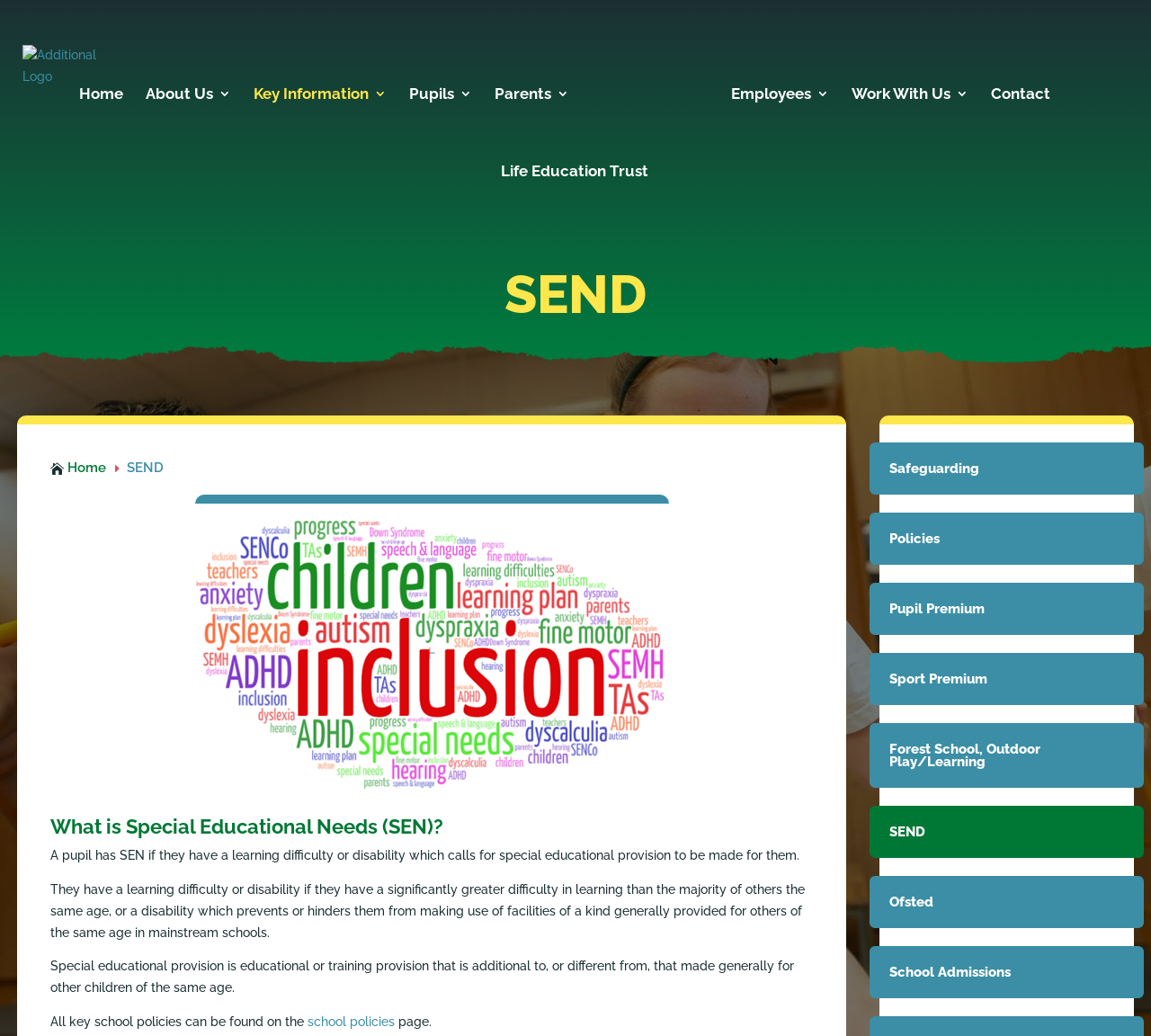Bounding box coordinates should be in the format (top-left x, top-left y, bottom-right x, bottom-right y) and all values should be floating point numbers between 0 and 1. Determine the bounding box coordinate for the UI element described as: Forest School, Outdoor Play/Learning

[0.756, 0.698, 0.994, 0.76]